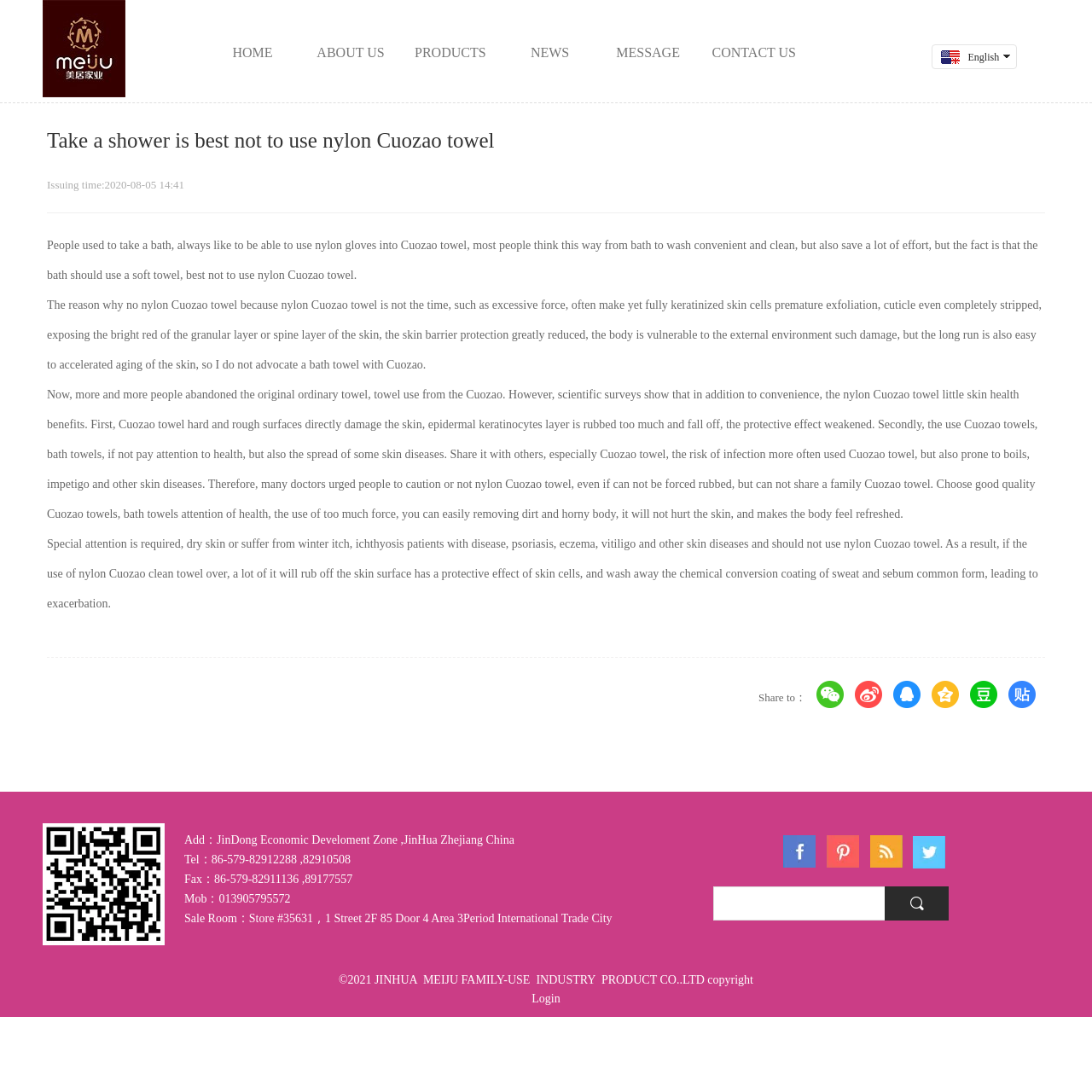Identify the text that serves as the heading for the webpage and generate it.

Take a shower is best not to use nylon Cuozao towel